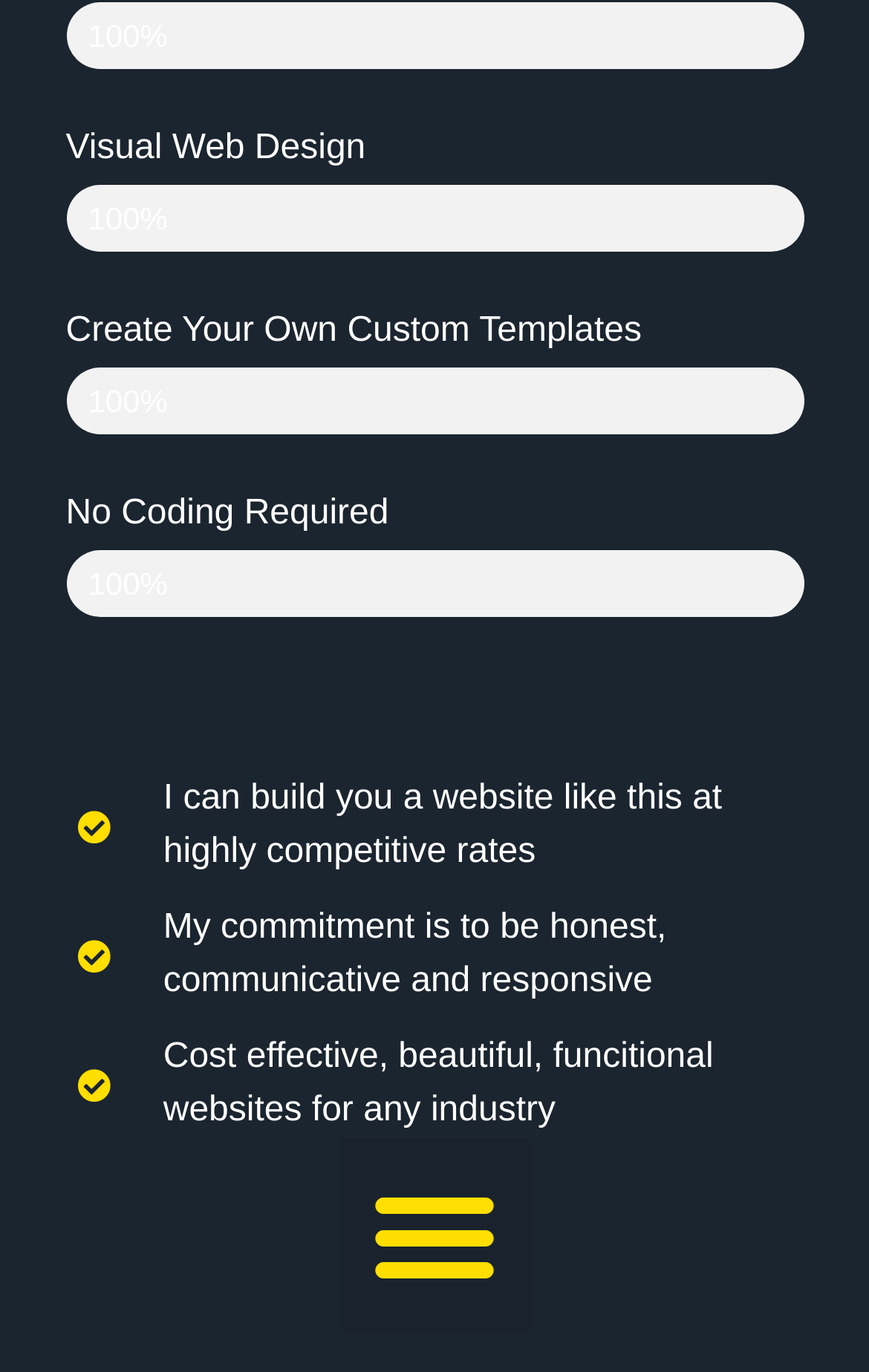Using the format (top-left x, top-left y, bottom-right x, bottom-right y), and given the element description, identify the bounding box coordinates within the screenshot: Menu

[0.388, 0.83, 0.612, 0.972]